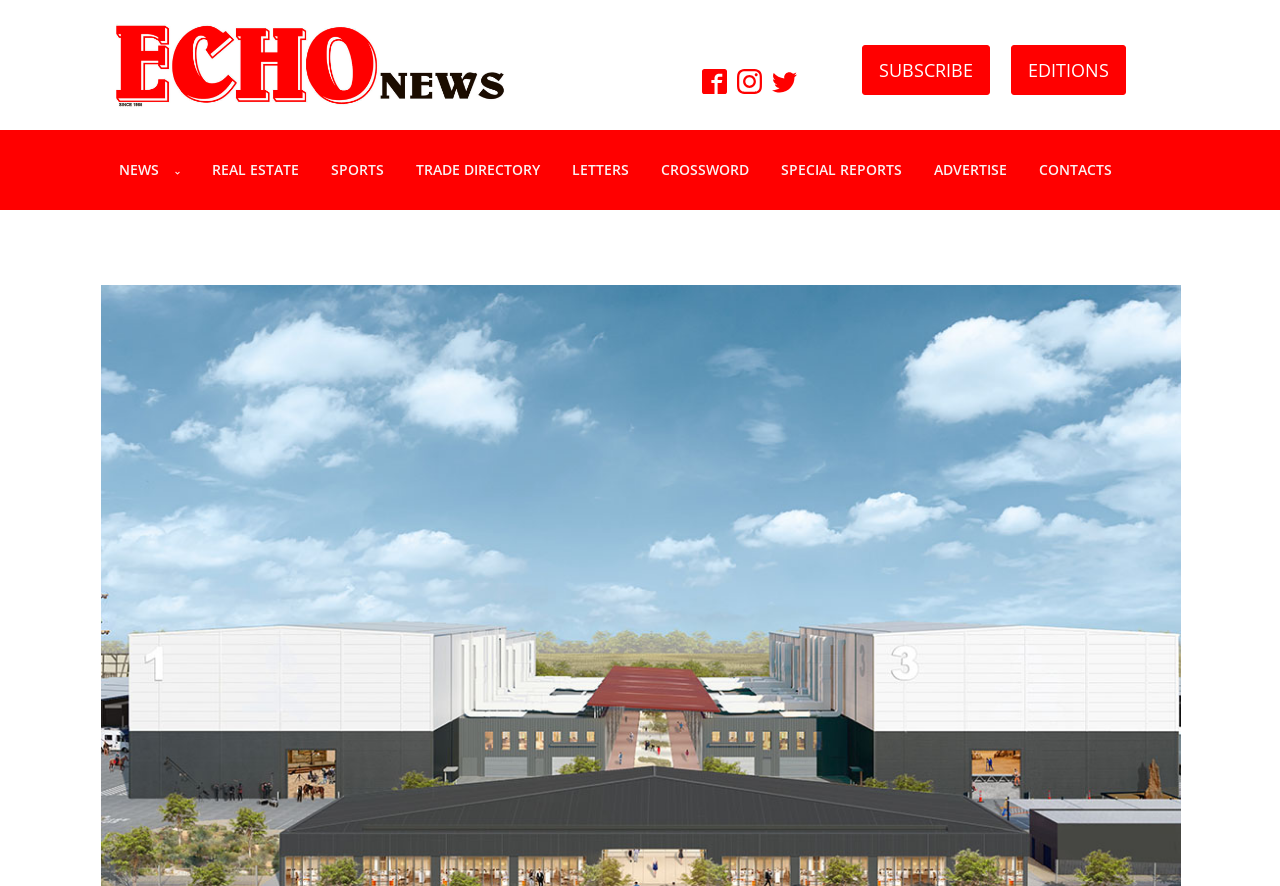Identify the bounding box for the described UI element: "TRADE DIRECTORY".

[0.312, 0.17, 0.434, 0.214]